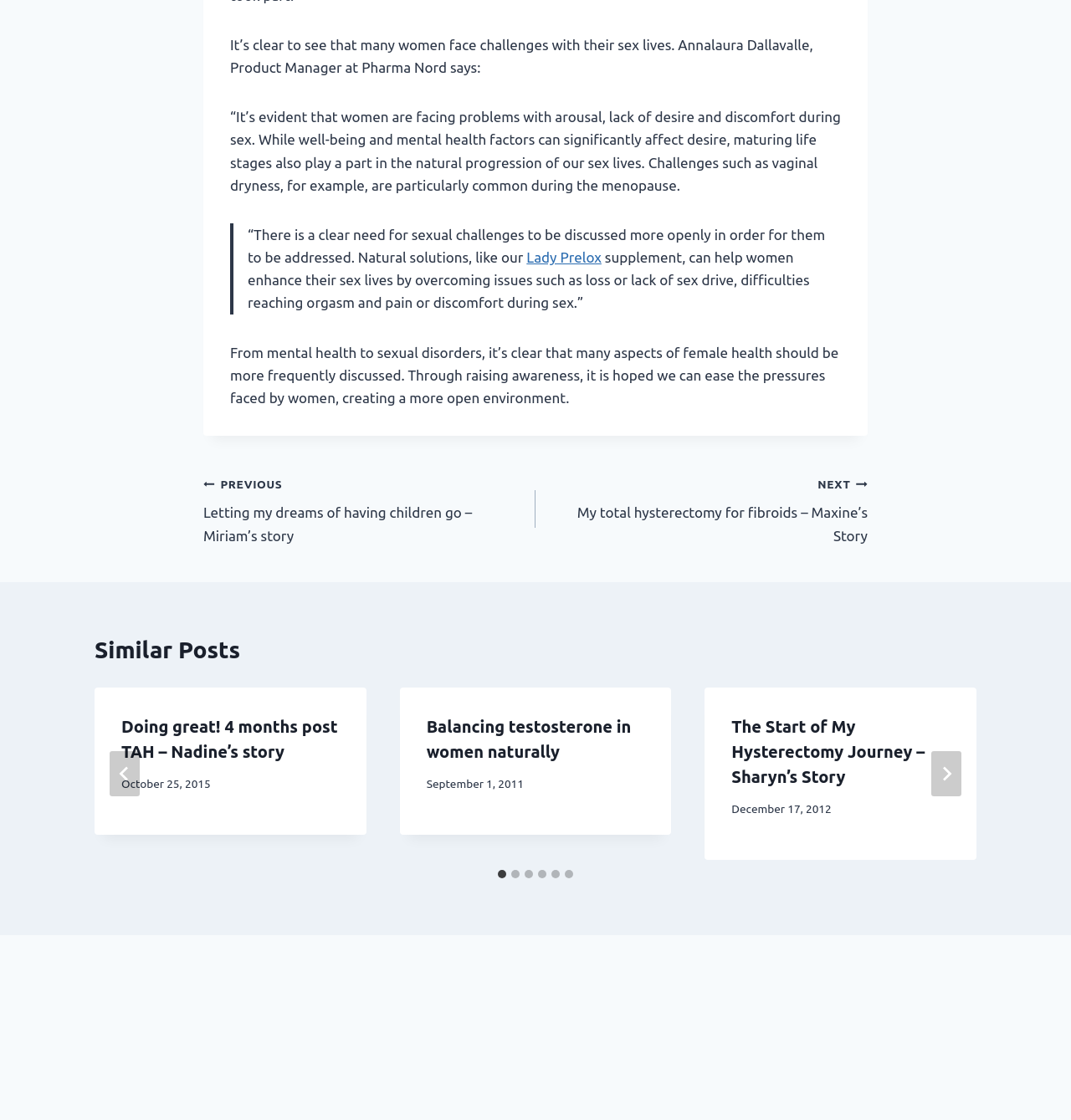Kindly determine the bounding box coordinates for the clickable area to achieve the given instruction: "Click the 'Lady Prelox' link".

[0.492, 0.223, 0.562, 0.237]